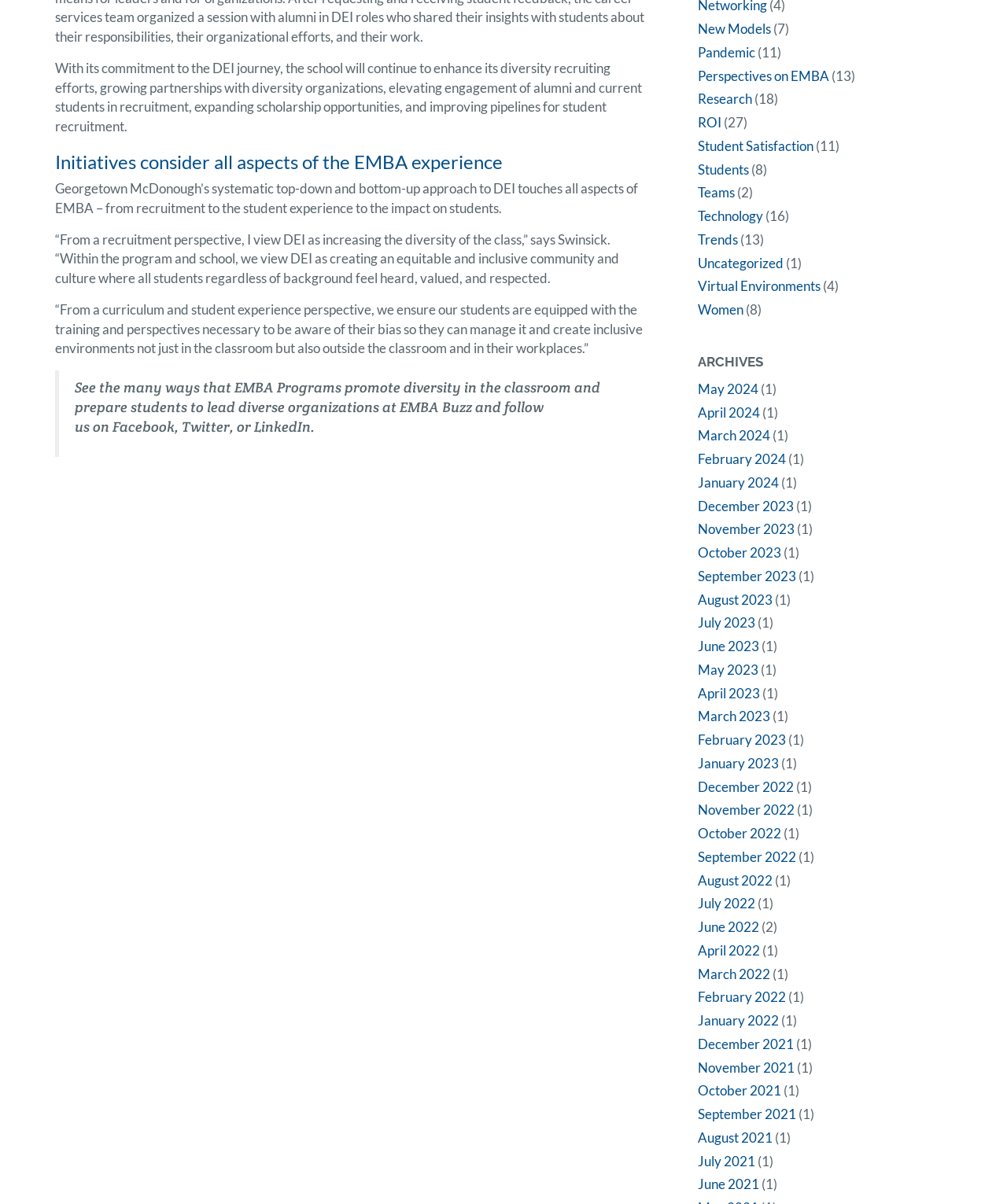Locate the bounding box coordinates of the area that needs to be clicked to fulfill the following instruction: "Click on EMBA Buzz". The coordinates should be in the format of four float numbers between 0 and 1, namely [left, top, right, bottom].

[0.397, 0.331, 0.469, 0.346]